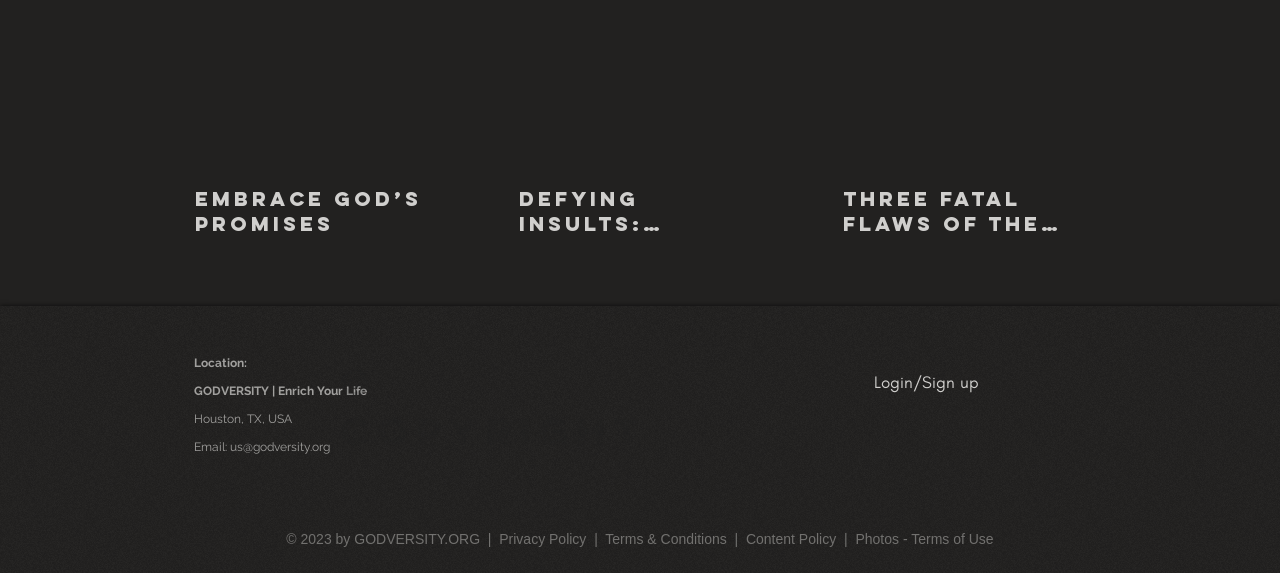Extract the bounding box coordinates for the described element: "us@godversity.org". The coordinates should be represented as four float numbers between 0 and 1: [left, top, right, bottom].

[0.18, 0.767, 0.258, 0.792]